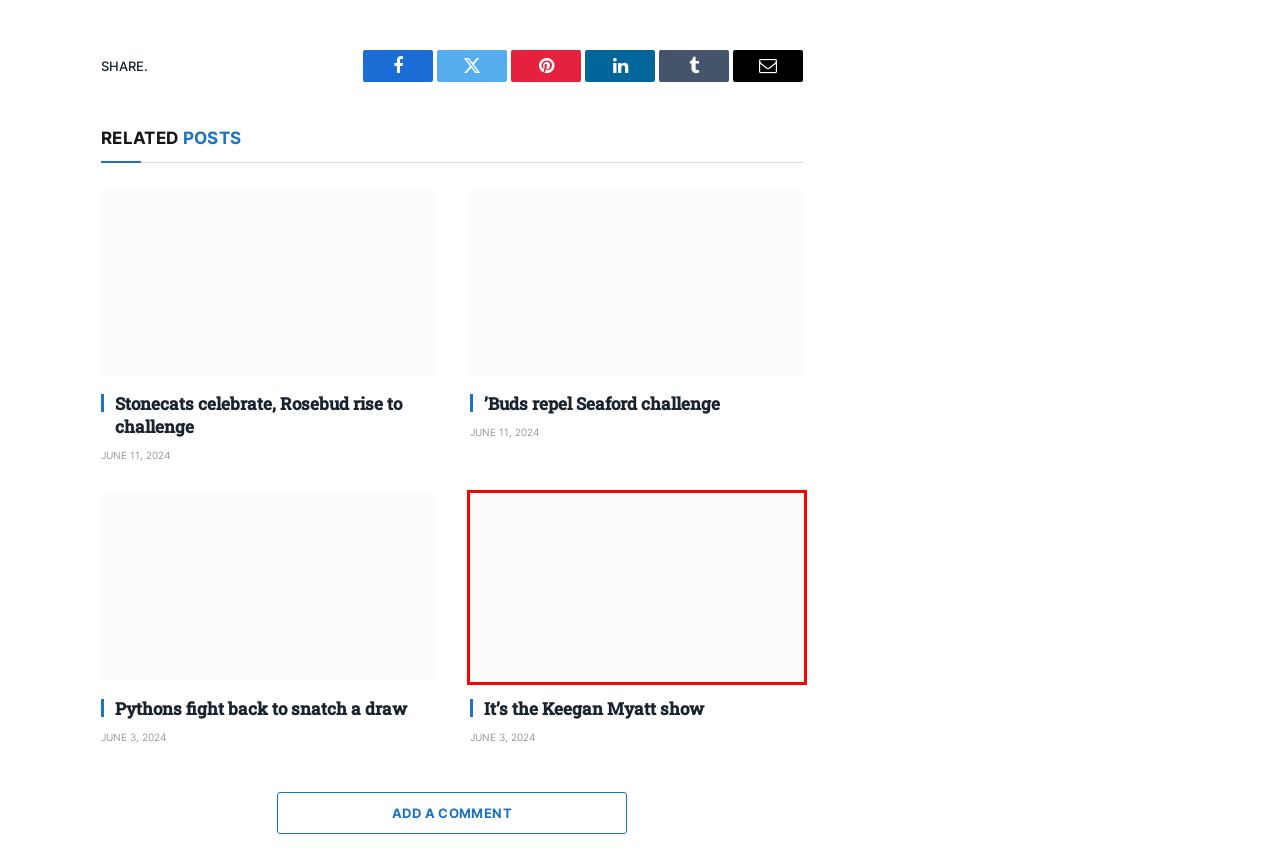Analyze the webpage screenshot with a red bounding box highlighting a UI element. Select the description that best matches the new webpage after clicking the highlighted element. Here are the options:
A. Councillor Oates shows his teeth - MPNEWS
B. Home - MPNEWS
C. It’s the Keegan Myatt show - MPNEWS
D. Stonecats celebrate, Rosebud rise to challenge - MPNEWS
E. Pythons fight back to snatch a draw - MPNEWS
F. 63 Carpenters Lane South, HASTINGS, VIC 3915, Australia | Homes & Acreage
G. ’Buds repel Seaford challenge - MPNEWS
H. Stephen Taylor, Author at MPNEWS

C